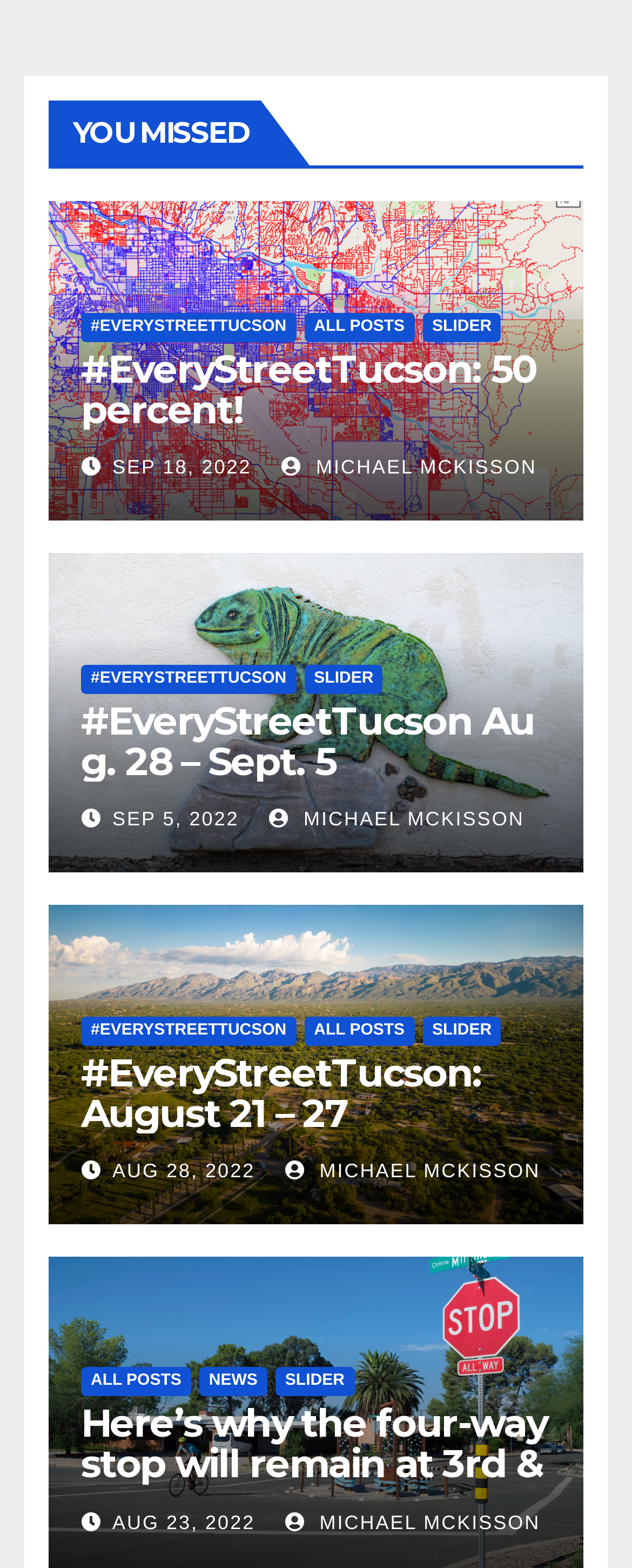Respond with a single word or short phrase to the following question: 
What is the date of the third post?

SEP 5, 2022